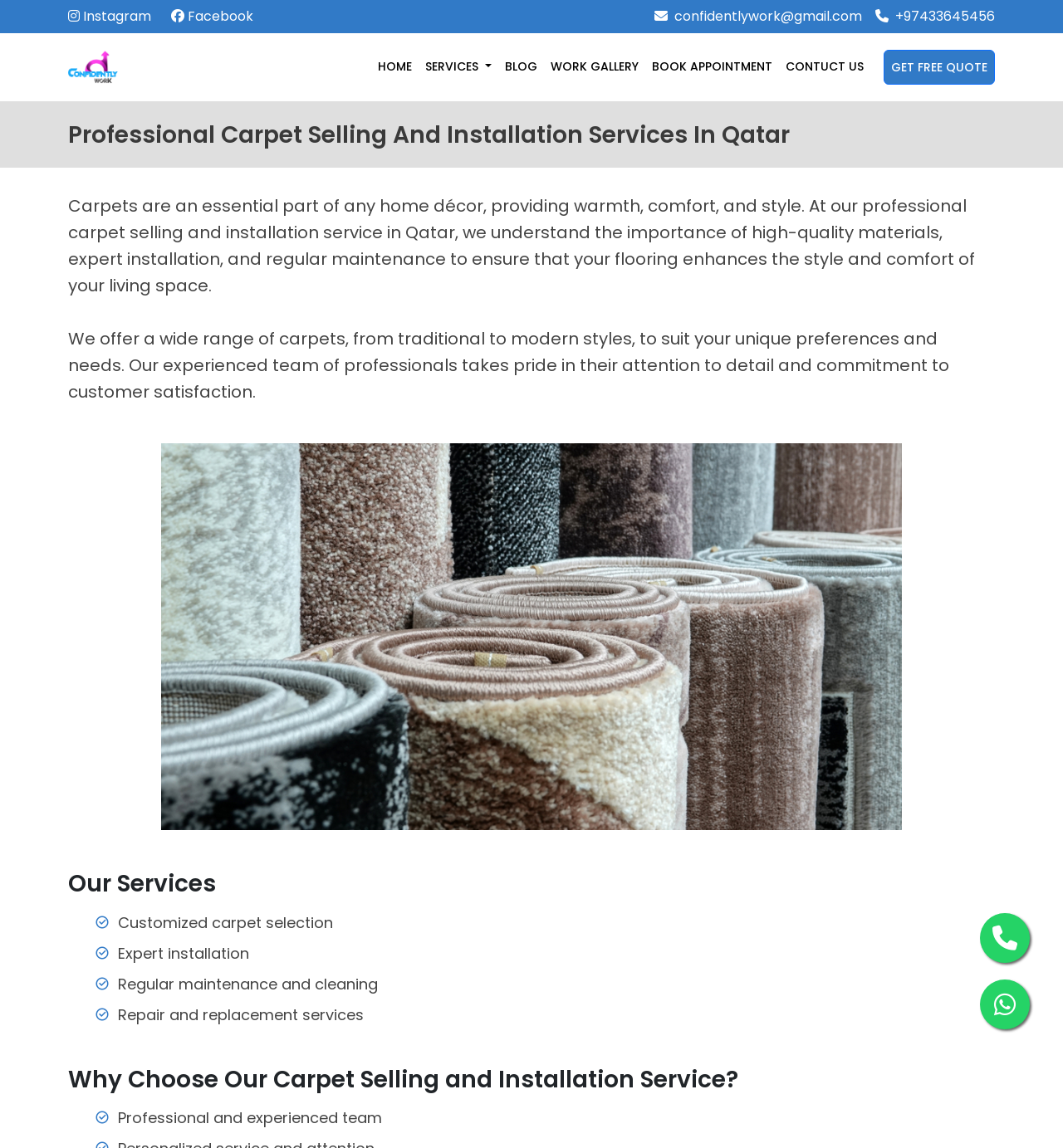What services does the company offer?
Provide an in-depth answer to the question, covering all aspects.

The company's services can be found in the 'Our Services' section of the webpage, which lists customized carpet selection, expert installation, regular maintenance and cleaning, and repair and replacement services.